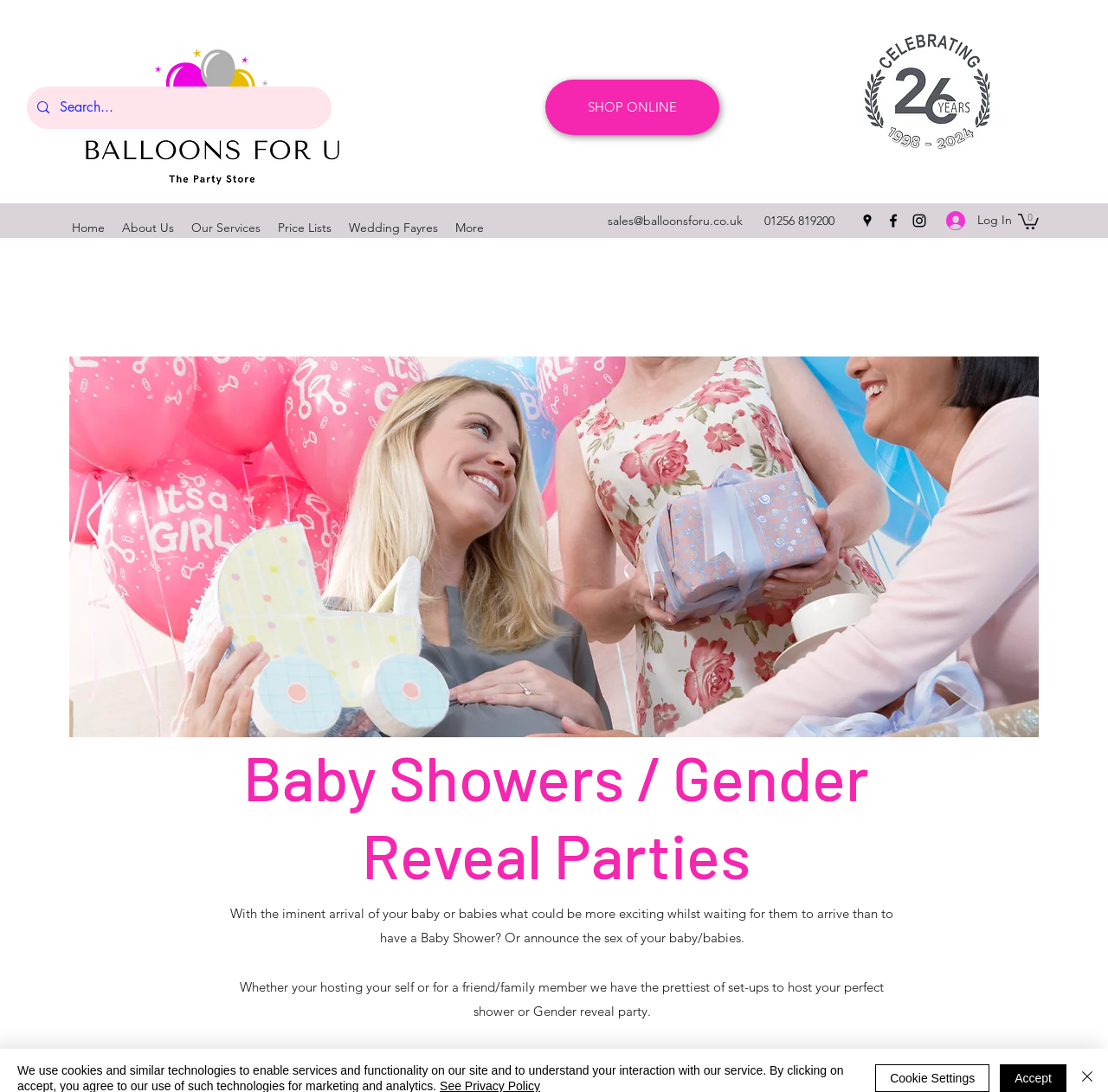What social media platforms are available?
Look at the image and provide a short answer using one word or a phrase.

Google Places, Facebook, Instagram